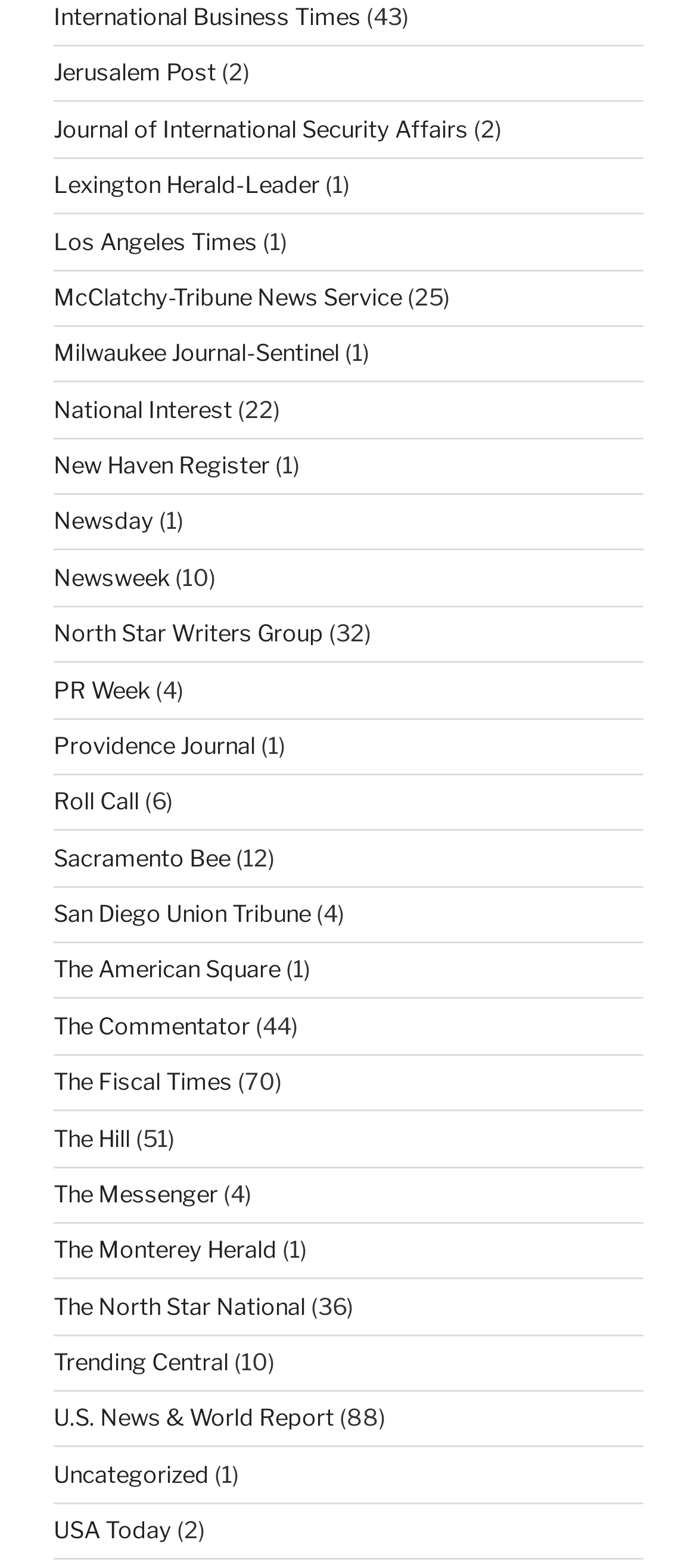Answer the question using only one word or a concise phrase: How many news sources are listed?

30